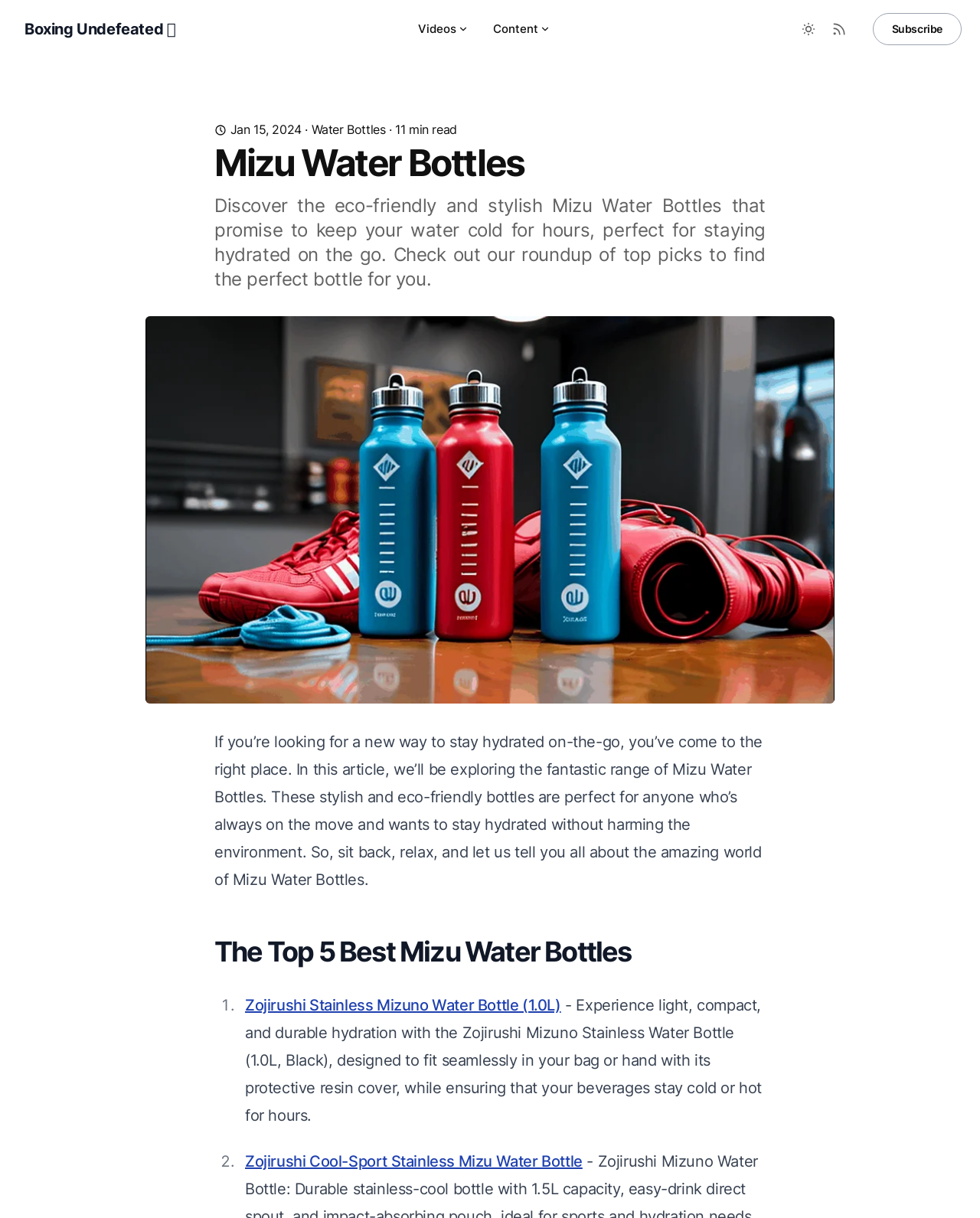Examine the image carefully and respond to the question with a detailed answer: 
How many Mizu Water Bottles are reviewed in this article?

The article reviews the top 5 best Mizu Water Bottles, which is evident from the heading 'The Top 5 Best Mizu Water Bottles' and the list of bottles reviewed in the article.